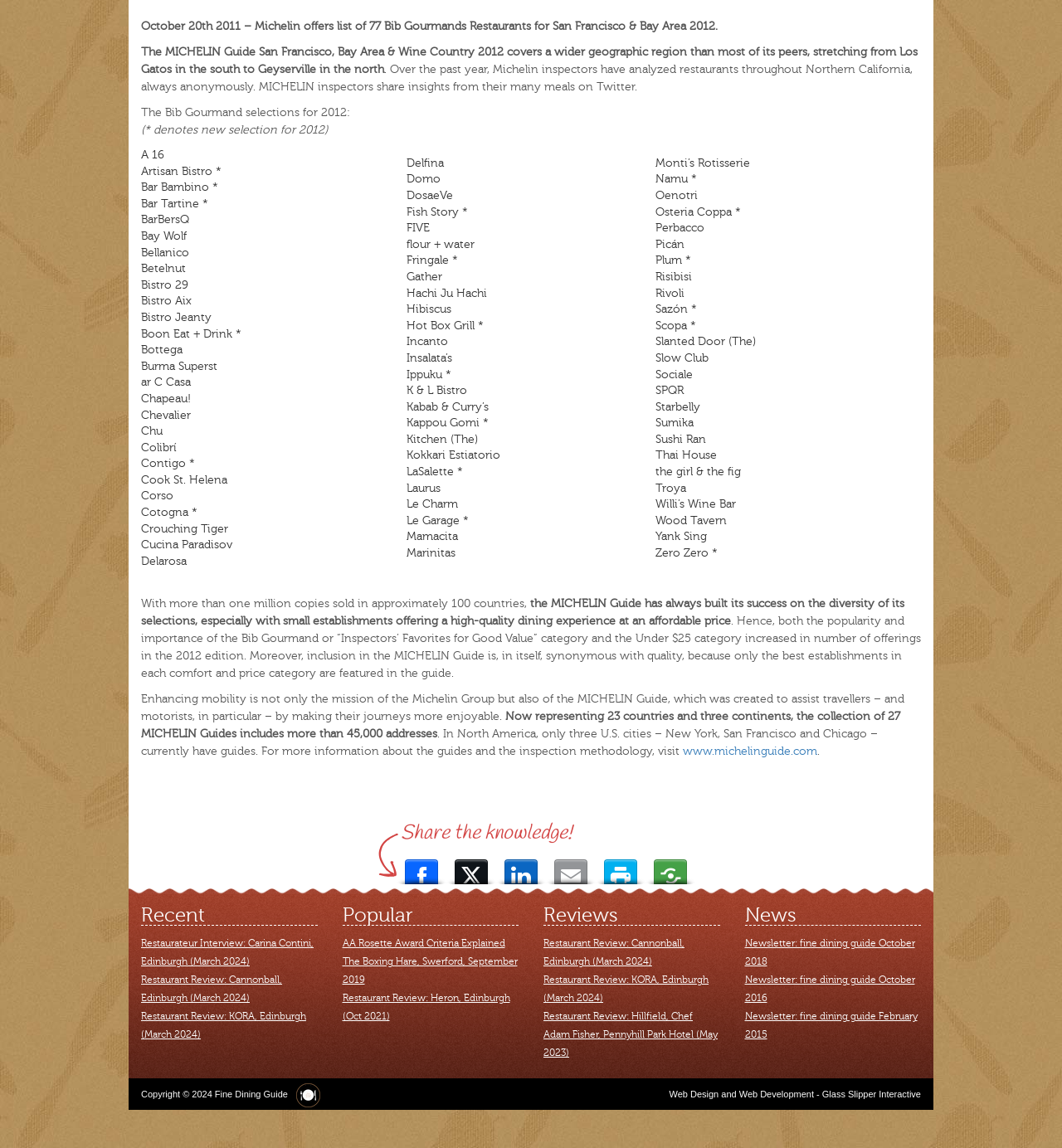Show the bounding box coordinates for the HTML element as described: "aria-label="Post to X (Twitter)"".

[0.428, 0.749, 0.459, 0.771]